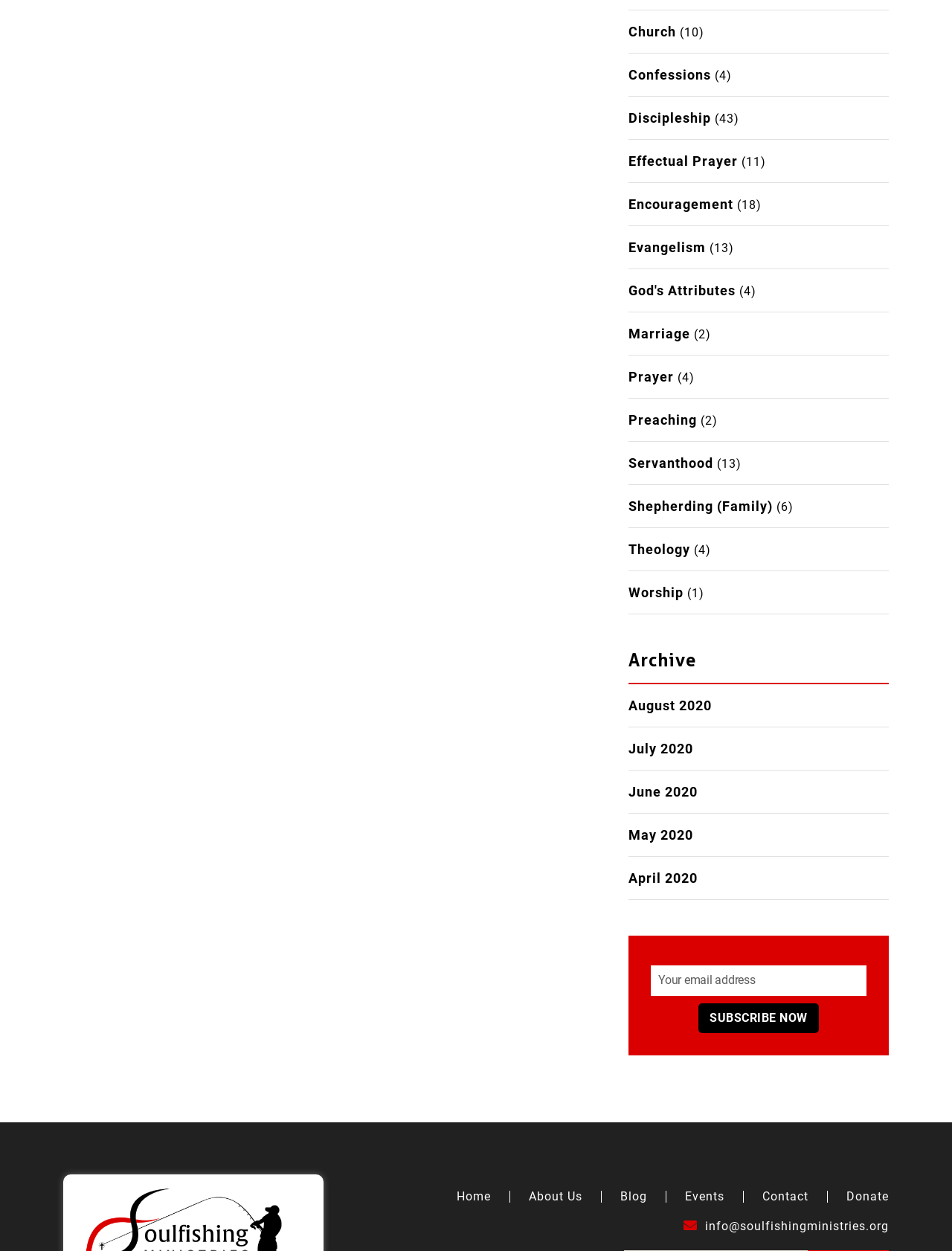Determine the coordinates of the bounding box for the clickable area needed to execute this instruction: "Contact Soulfishing Ministries via email".

[0.718, 0.974, 0.934, 0.985]